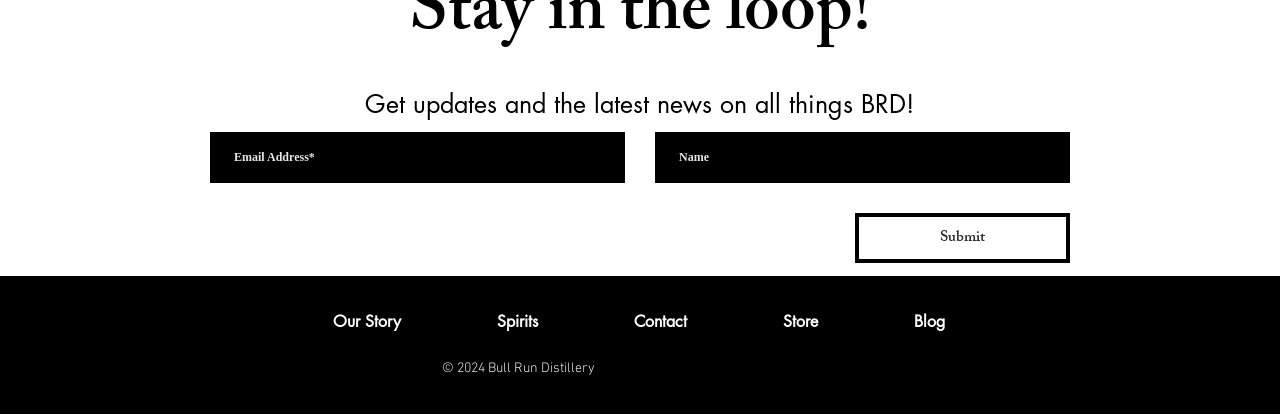What is the copyright year of the webpage?
Based on the image, please offer an in-depth response to the question.

The static text at the bottom of the webpage reads '© 2024 Bull Run Distillery', indicating that the webpage's copyright year is 2024.